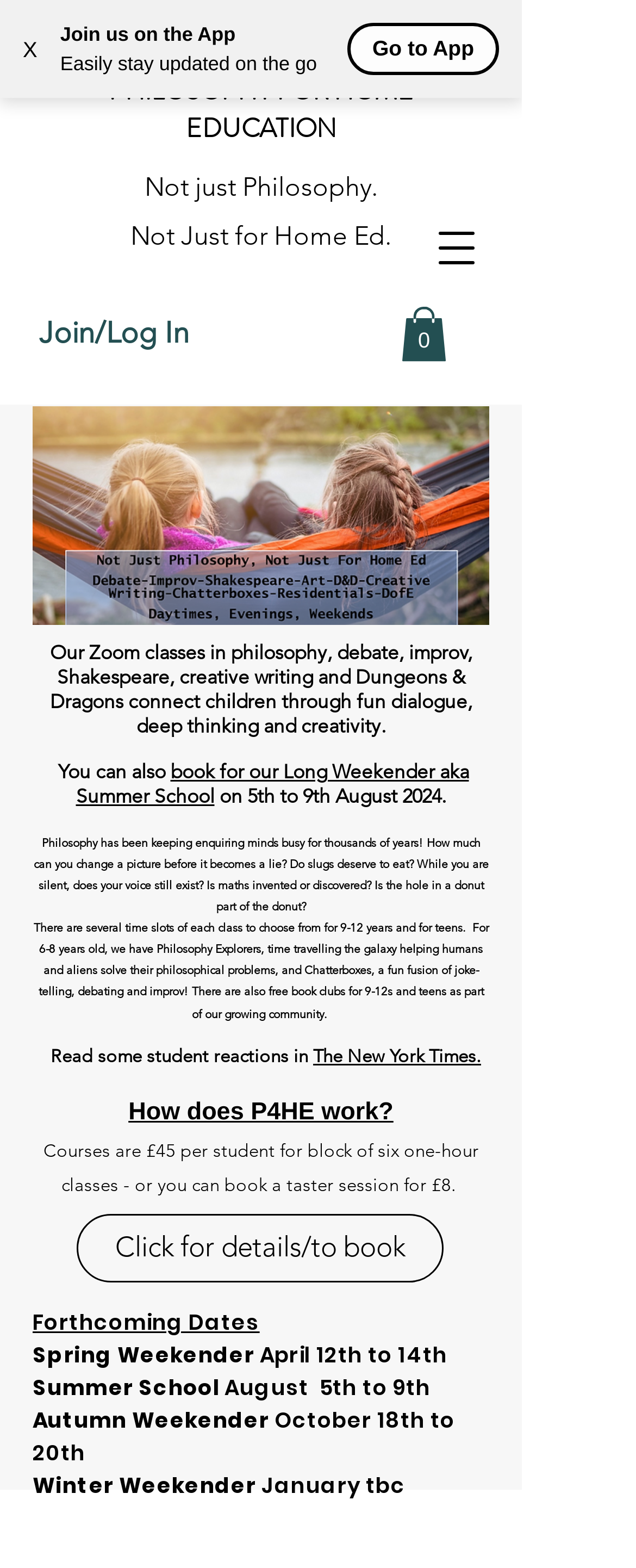Locate the bounding box of the UI element based on this description: "X". Provide four float numbers between 0 and 1 as [left, top, right, bottom].

[0.0, 0.009, 0.095, 0.054]